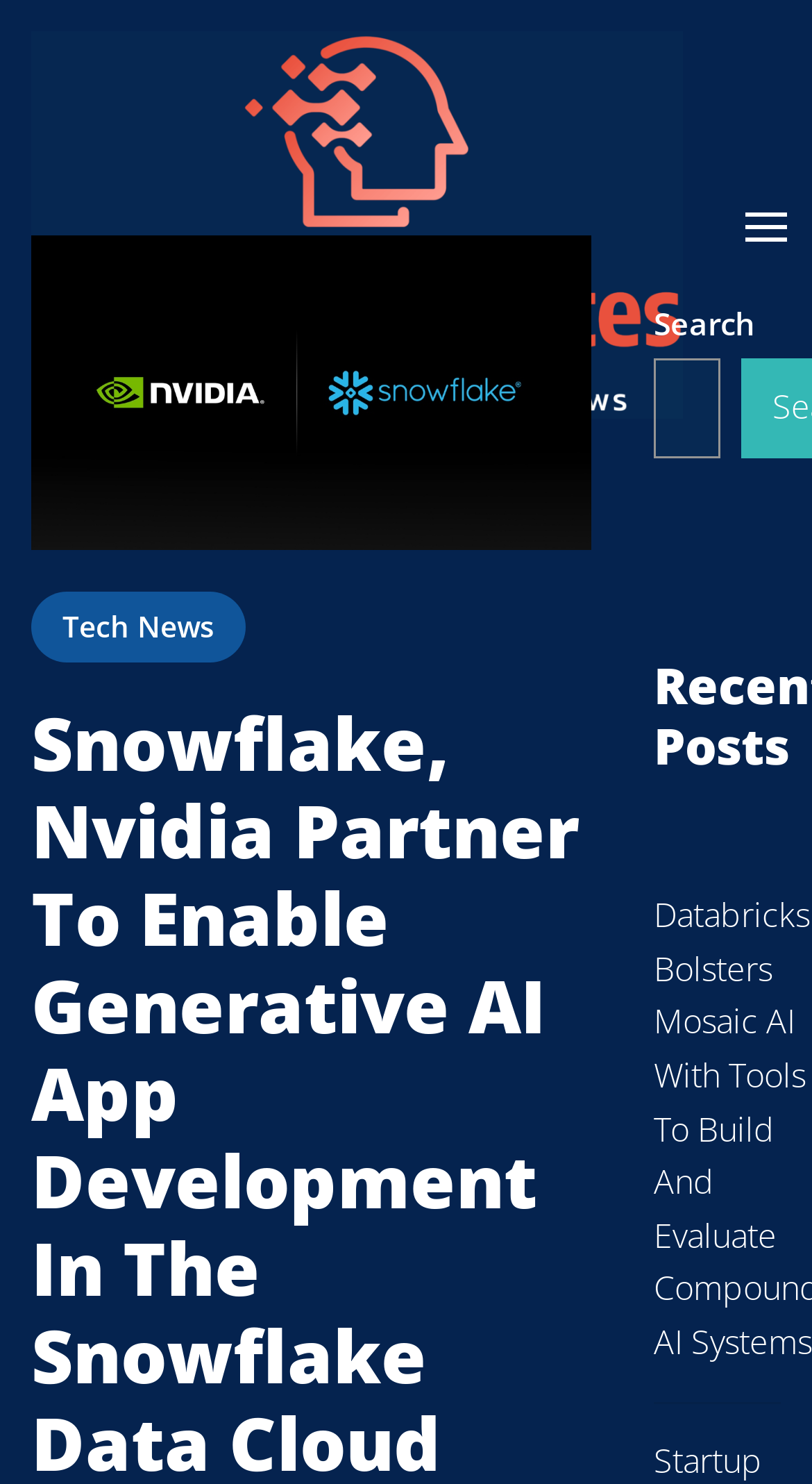Use one word or a short phrase to answer the question provided: 
What is the purpose of the search box?

To search